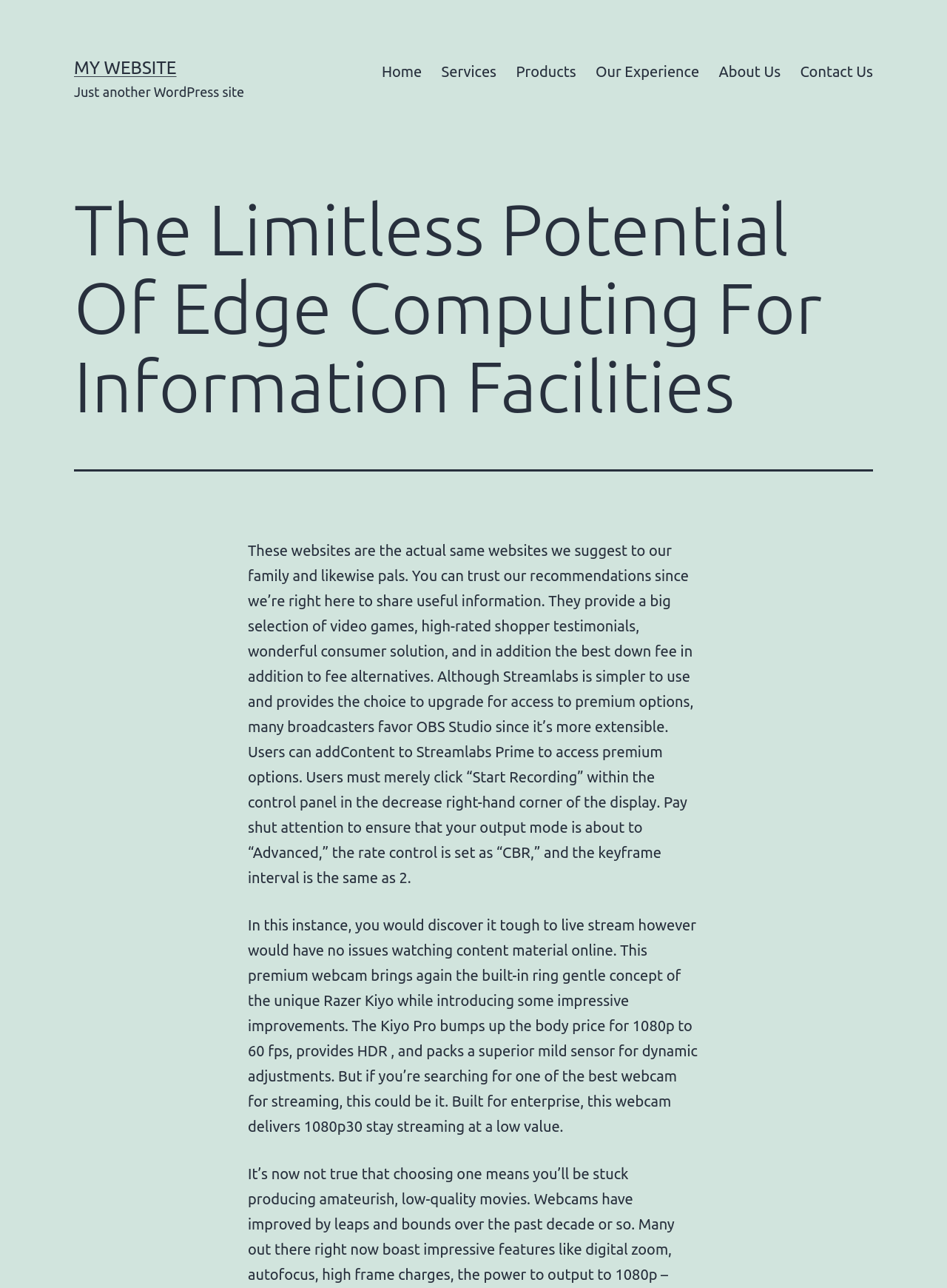Bounding box coordinates should be provided in the format (top-left x, top-left y, bottom-right x, bottom-right y) with all values between 0 and 1. Identify the bounding box for this UI element: Products

[0.535, 0.041, 0.619, 0.07]